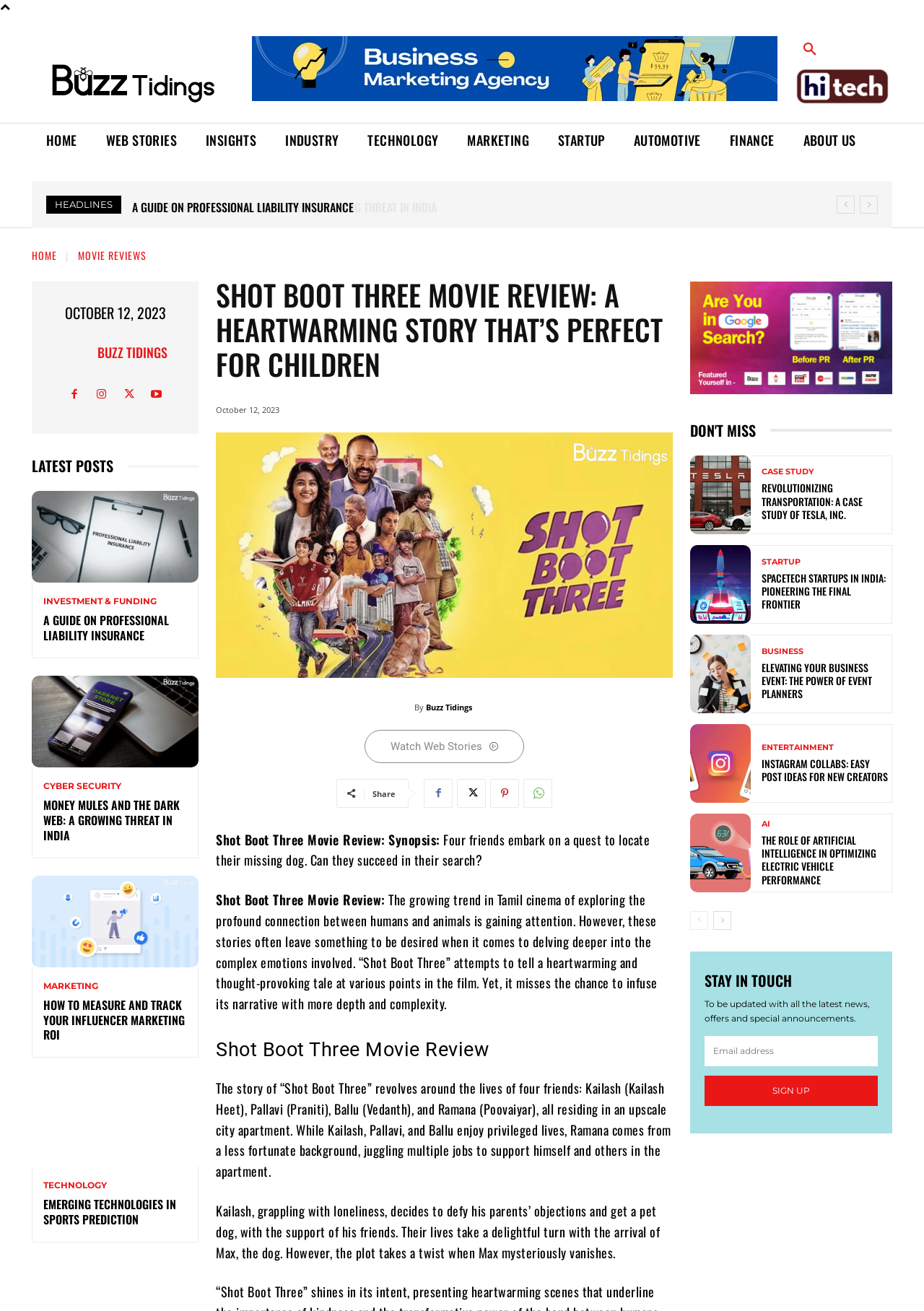Please reply with a single word or brief phrase to the question: 
How many friends are there in the story?

Four